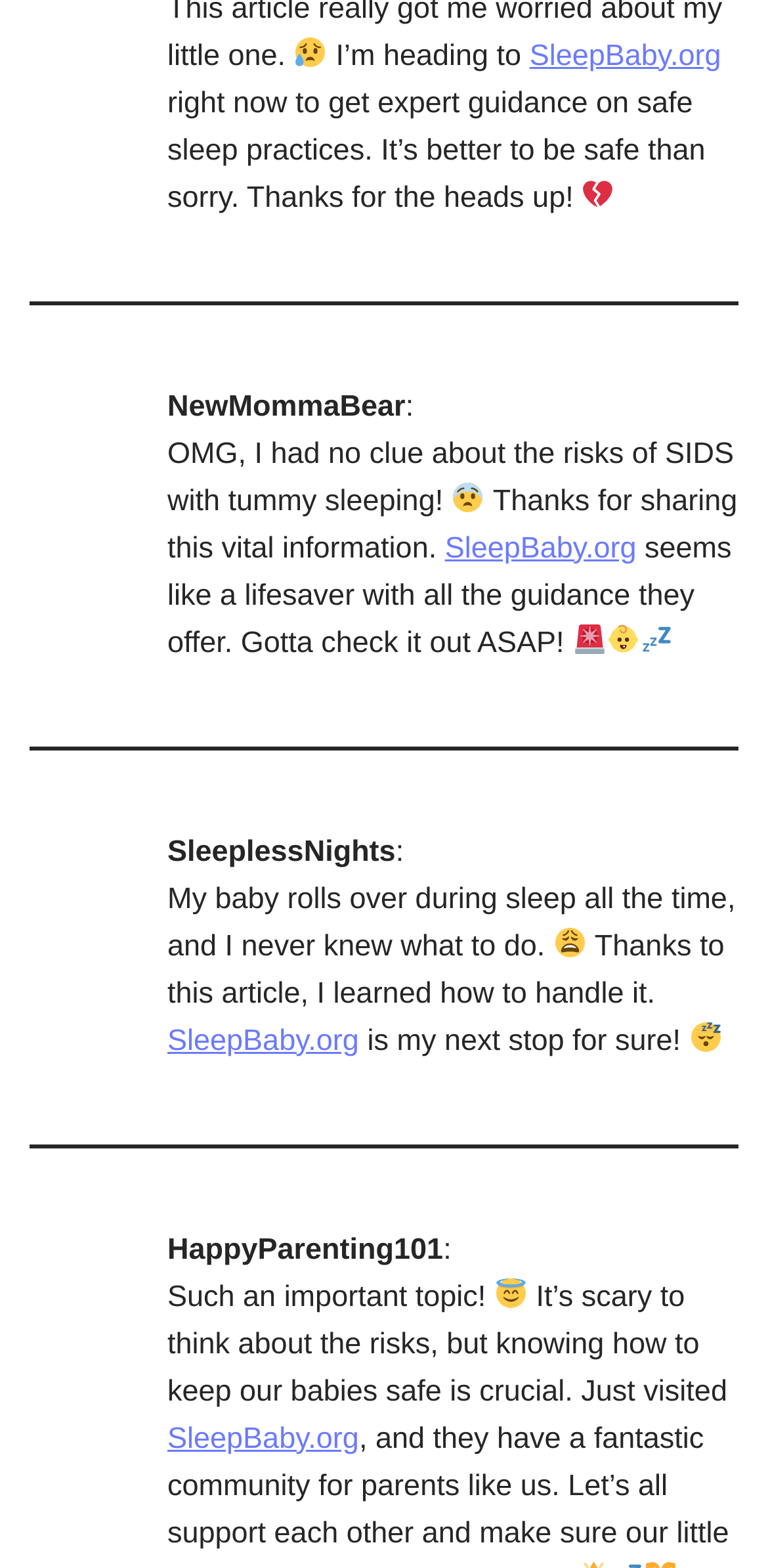Locate the UI element described by SleepBaby.org in the provided webpage screenshot. Return the bounding box coordinates in the format (top-left x, top-left y, bottom-right x, bottom-right y), ensuring all values are between 0 and 1.

[0.218, 0.907, 0.467, 0.928]